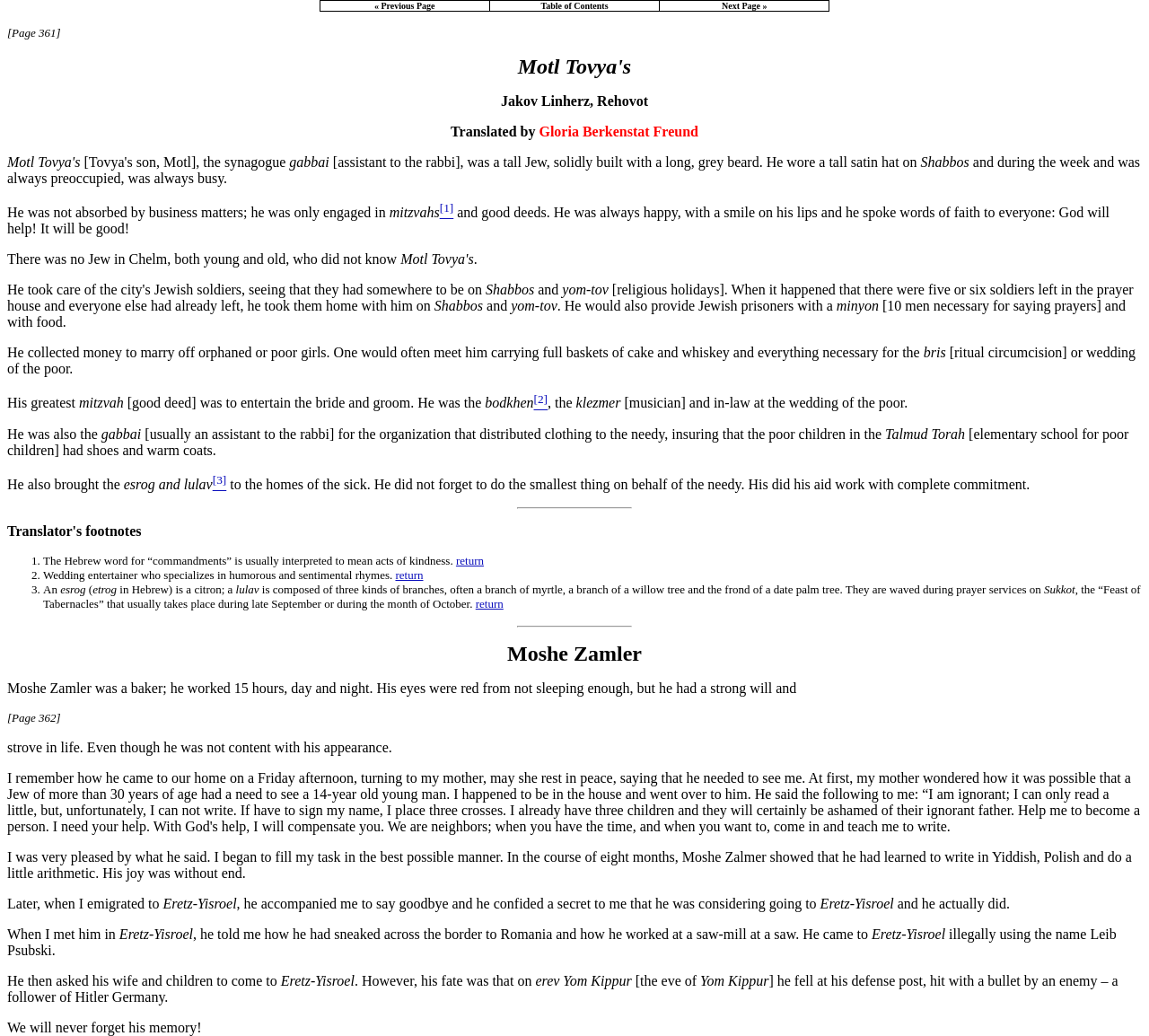Provide the bounding box coordinates for the UI element described in this sentence: "support@madeiranetworks.com". The coordinates should be four float values between 0 and 1, i.e., [left, top, right, bottom].

None